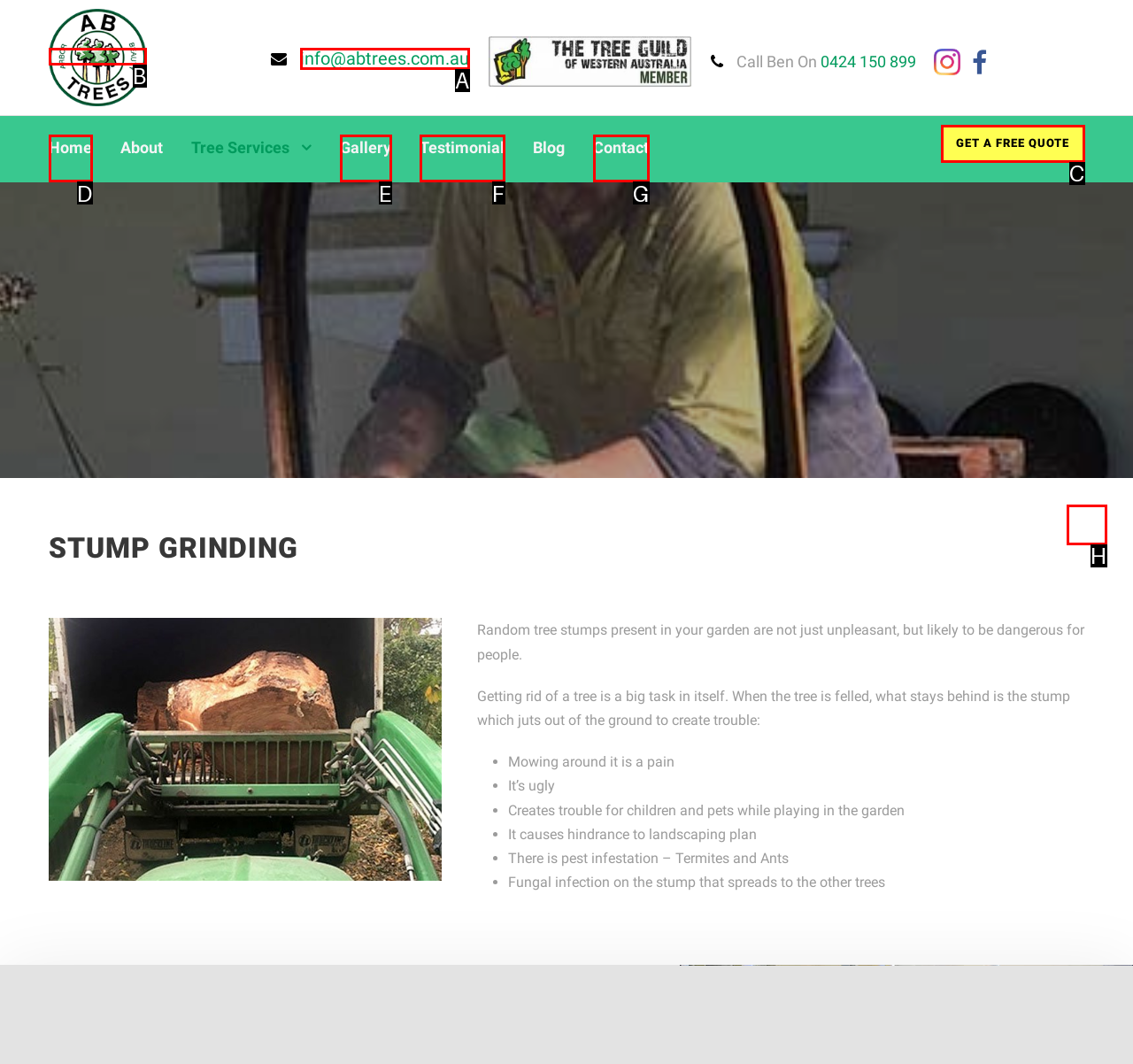Select the option I need to click to accomplish this task: Click the logo
Provide the letter of the selected choice from the given options.

B